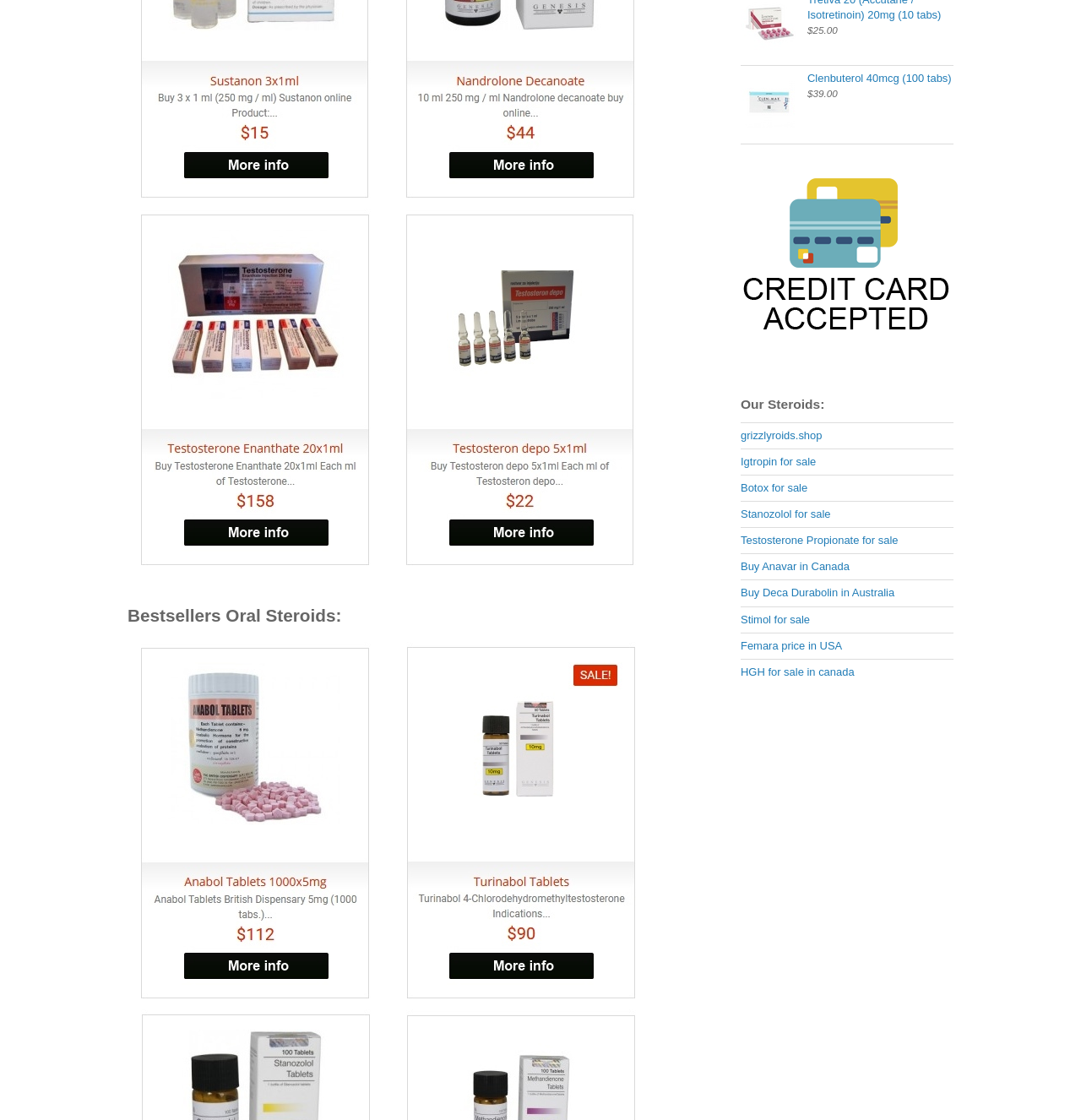Predict the bounding box of the UI element that fits this description: "grizzlyroids.shop".

[0.685, 0.383, 0.761, 0.394]